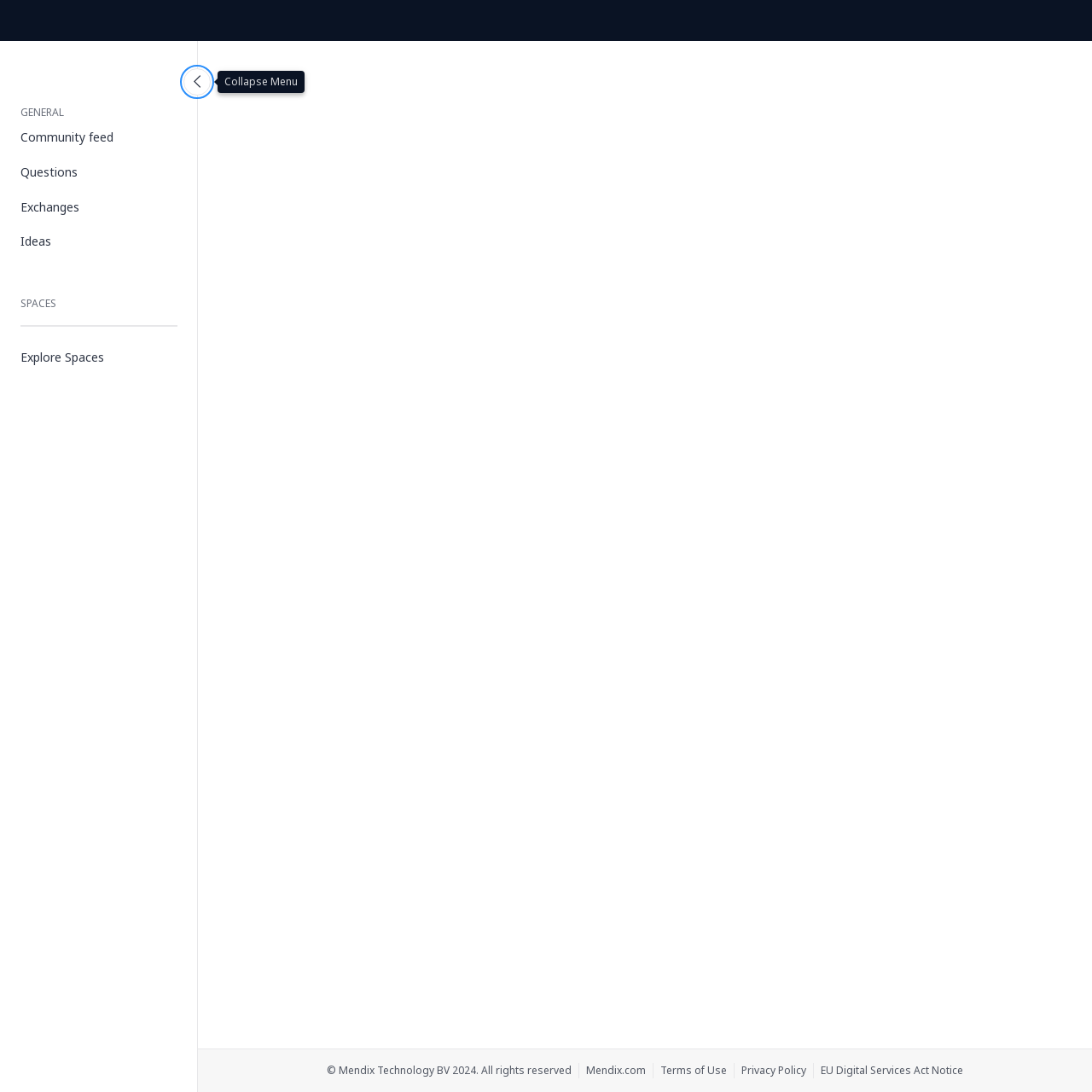Please answer the following question using a single word or phrase: 
What is the copyright year of Mendix Technology BV?

2024